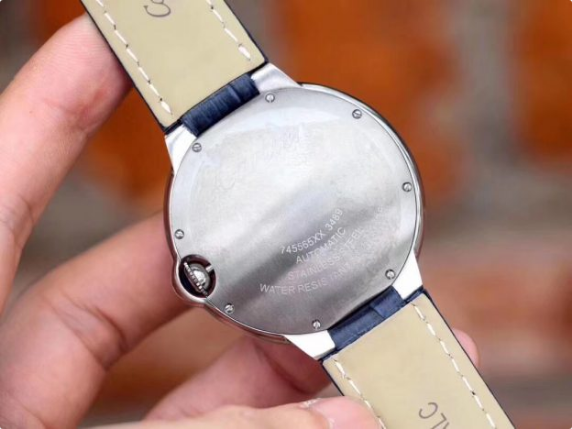Describe the important features and context of the image with as much detail as possible.

The image showcases the back of the Replica Cartier Ballon Bleu 42mm watch, model WSBB0025. This detailed view highlights the polished stainless steel case, characterized by its smooth texture and clean lines. The engraving on the back provides essential information, including the model number (745586X 3139) and the watch's automatic movement. The watch is also marked with details about its stainless steel construction and water resistance, underscoring its quality and durability. The leather strap, visible at the sides, features a refined finish, blending elegance with functionality, fitting seamlessly into the luxurious aesthetic associated with Cartier timepieces.